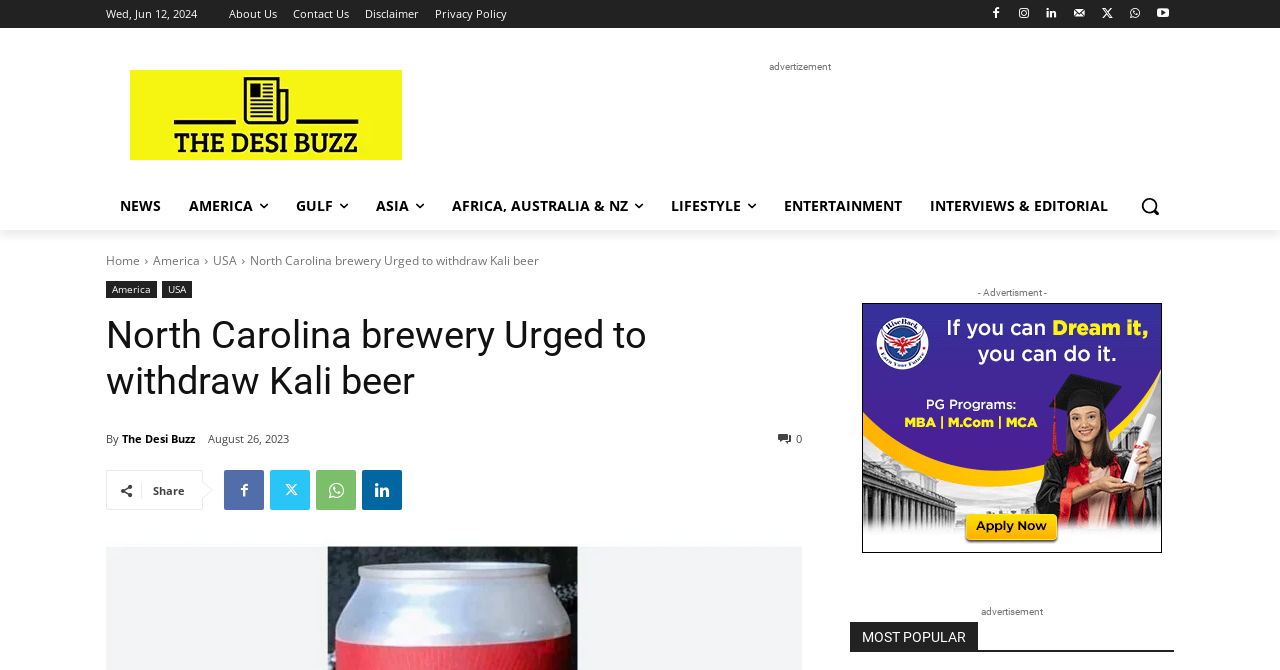Your task is to extract the text of the main heading from the webpage.

North Carolina brewery Urged to withdraw Kali beer